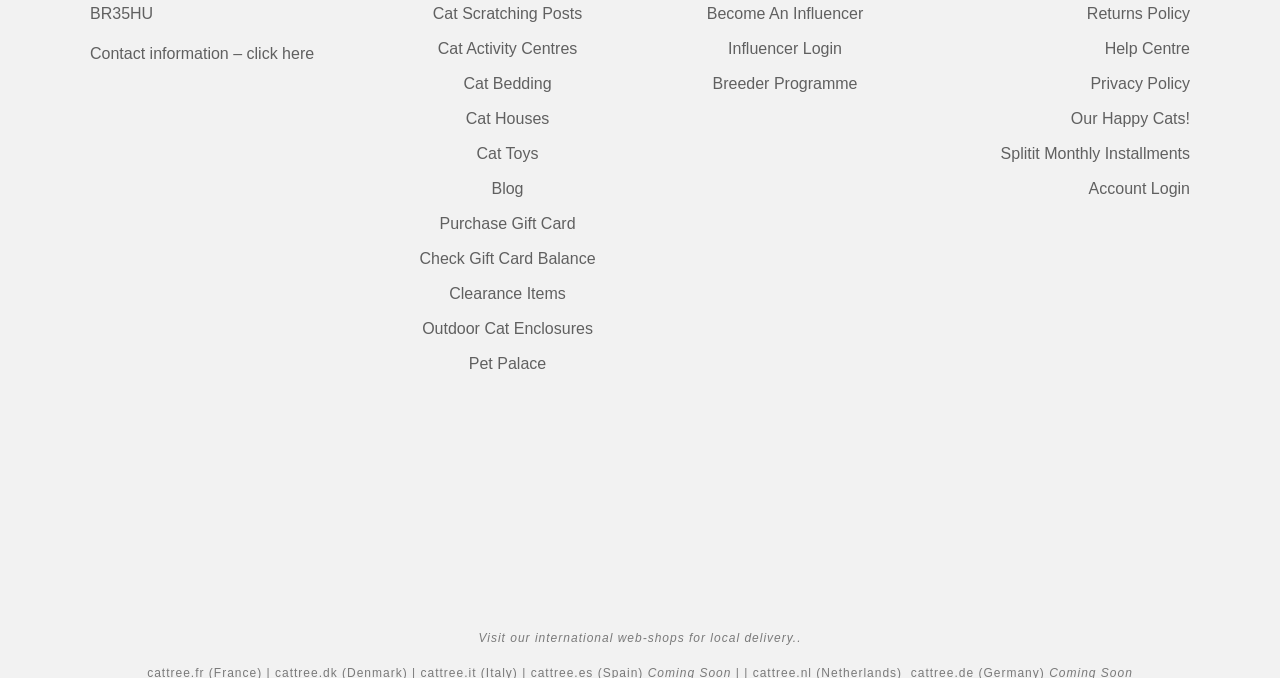Locate the UI element described by Blog and provide its bounding box coordinates. Use the format (top-left x, top-left y, bottom-right x, bottom-right y) with all values as floating point numbers between 0 and 1.

[0.384, 0.265, 0.409, 0.29]